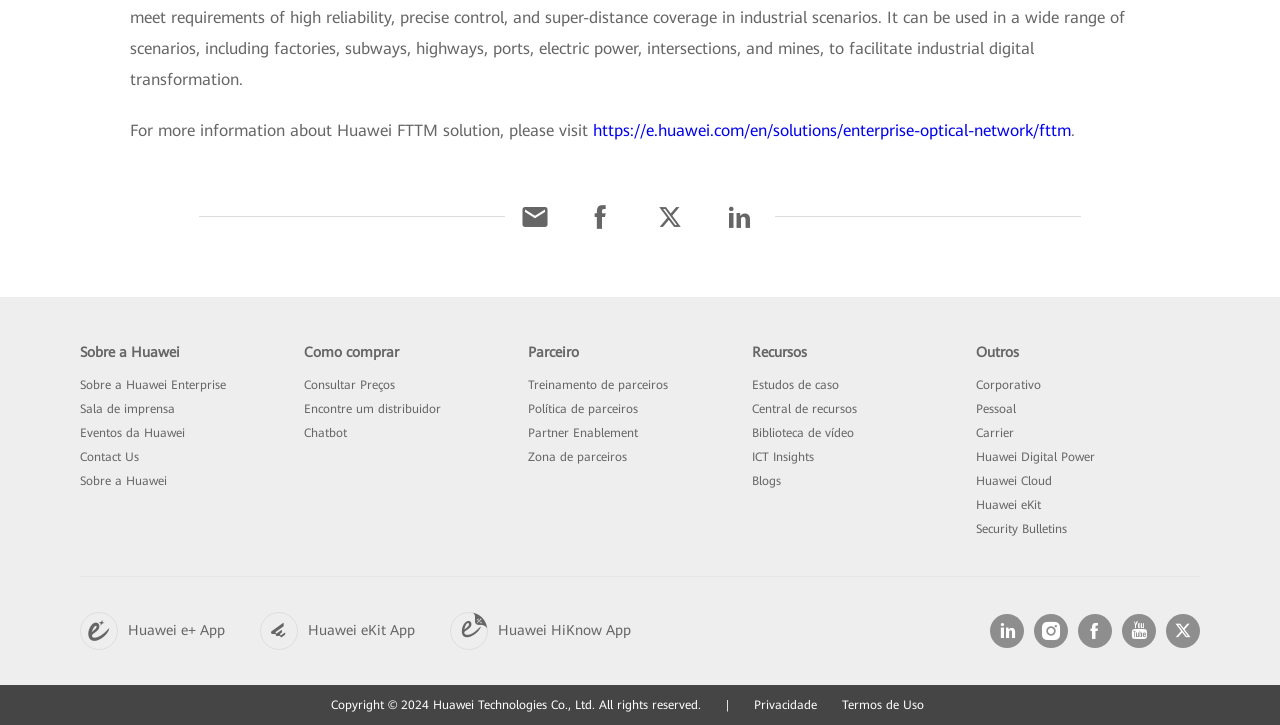Respond to the question below with a single word or phrase:
What are the categories listed on the webpage?

Sobre a Huawei, Como comprar, Parceiro, Recursos, Outros